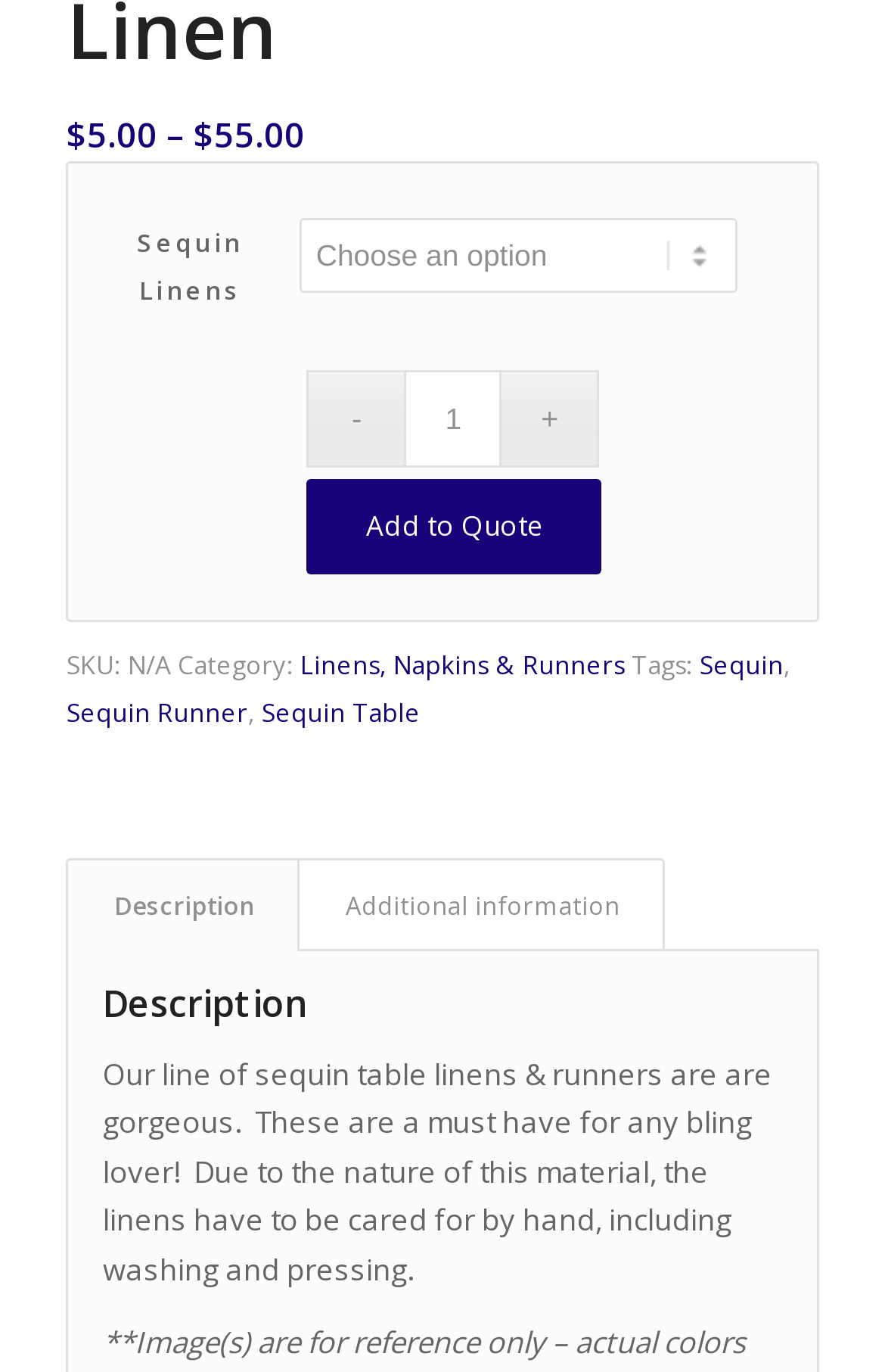What is the material of the product?
Refer to the image and offer an in-depth and detailed answer to the question.

The material of the product can be determined by looking at the product description, which mentions that the product is made of sequin. This information is also reinforced by the tags 'Sequin', 'Sequin Runner', and 'Sequin Table'.